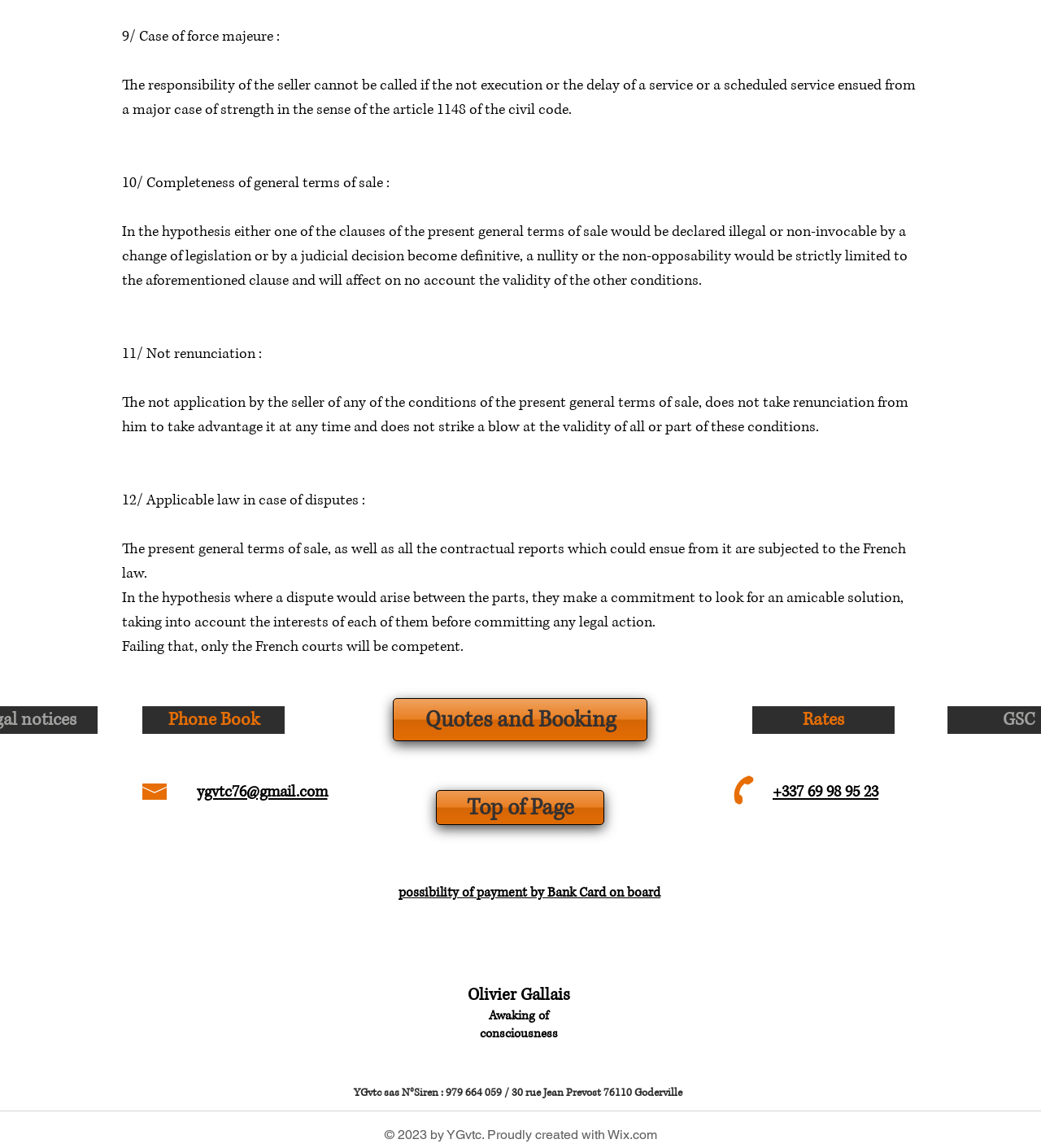Find the bounding box coordinates for the HTML element described as: "Rates". The coordinates should consist of four float values between 0 and 1, i.e., [left, top, right, bottom].

[0.723, 0.615, 0.859, 0.639]